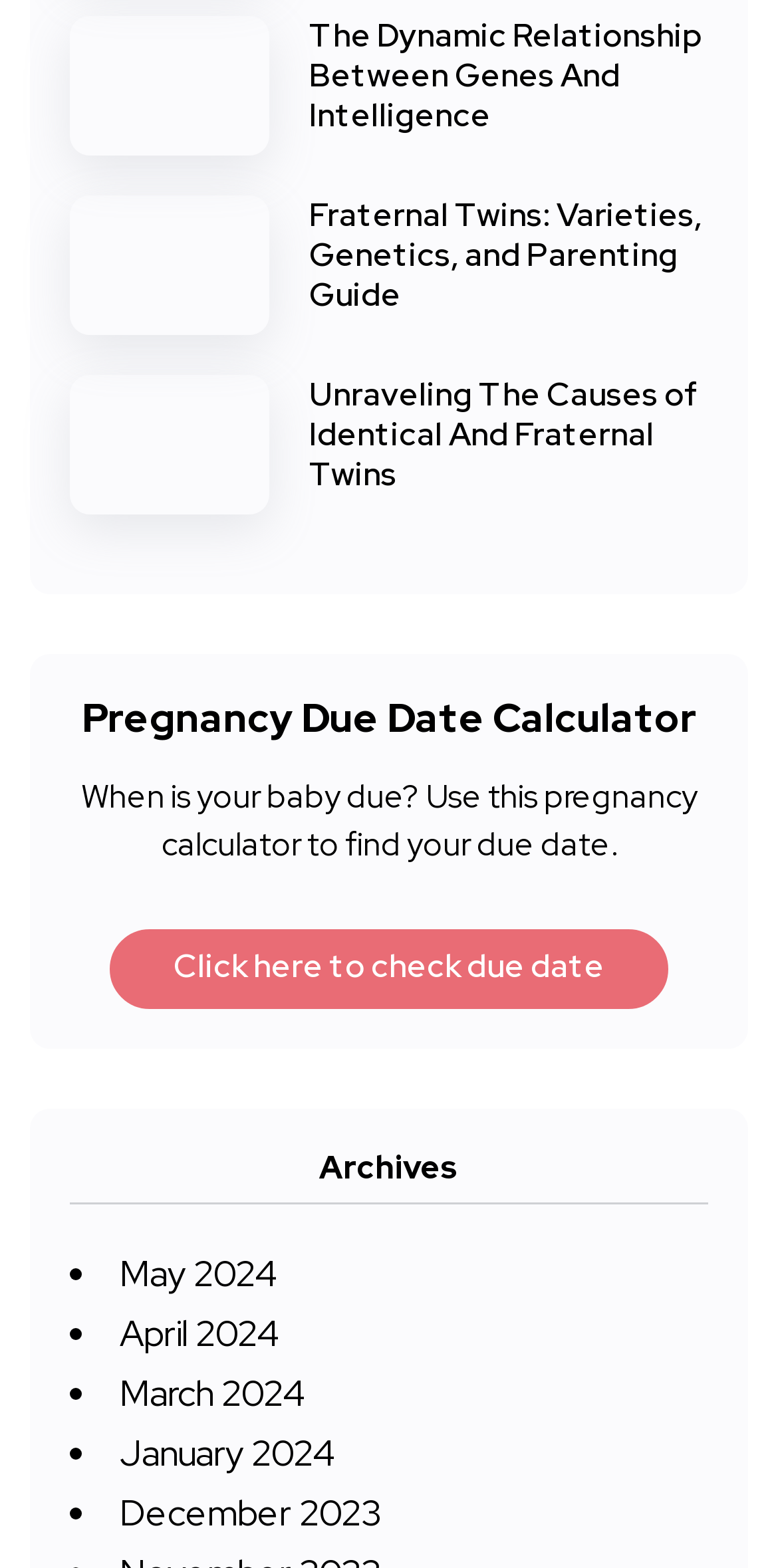Find the bounding box coordinates for the area you need to click to carry out the instruction: "Read about the dynamic relationship between genes and intelligence". The coordinates should be four float numbers between 0 and 1, indicated as [left, top, right, bottom].

[0.397, 0.009, 0.903, 0.087]